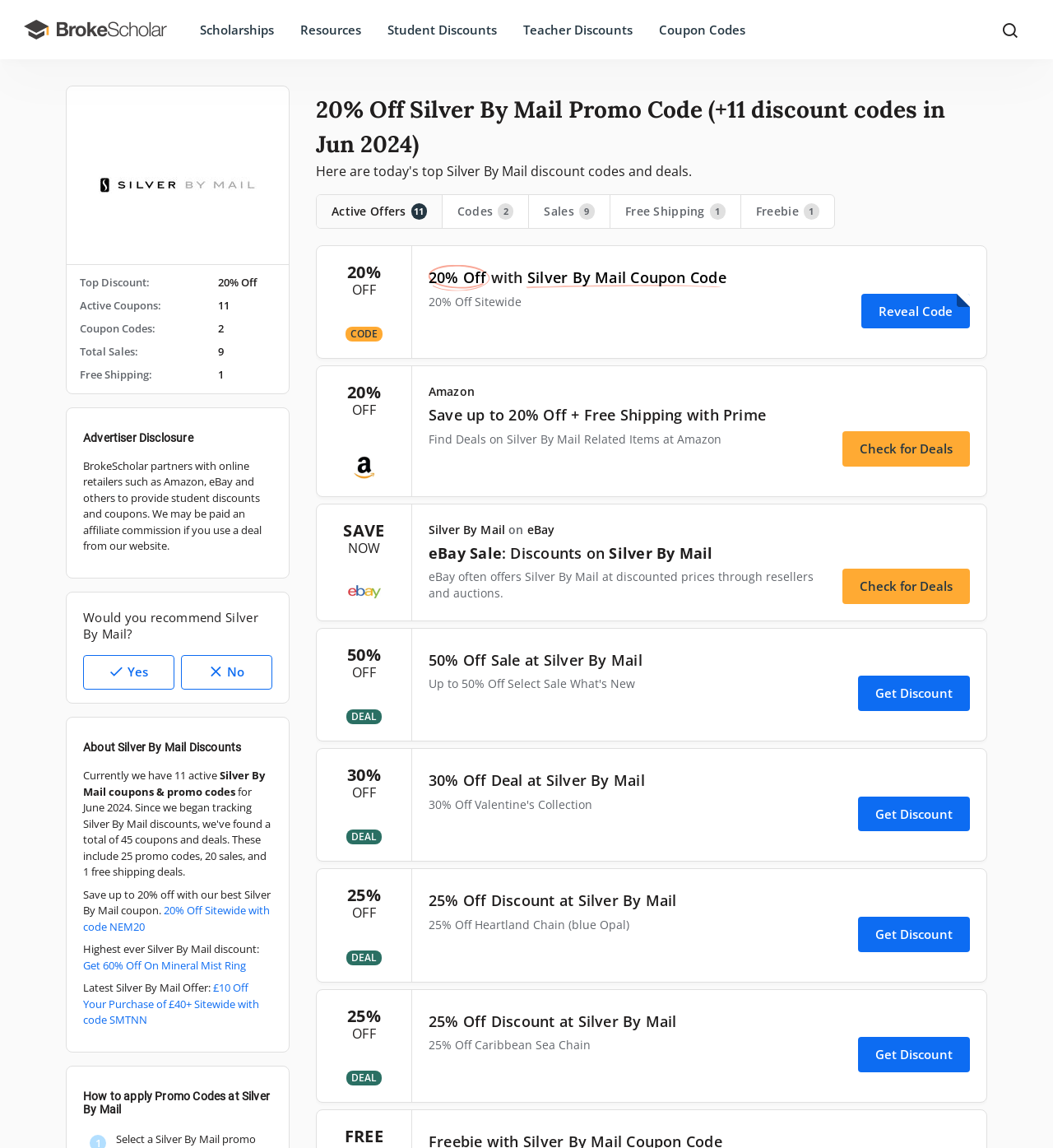Please identify the bounding box coordinates of the element's region that should be clicked to execute the following instruction: "Recommend Silver By Mail". The bounding box coordinates must be four float numbers between 0 and 1, i.e., [left, top, right, bottom].

[0.079, 0.57, 0.166, 0.601]